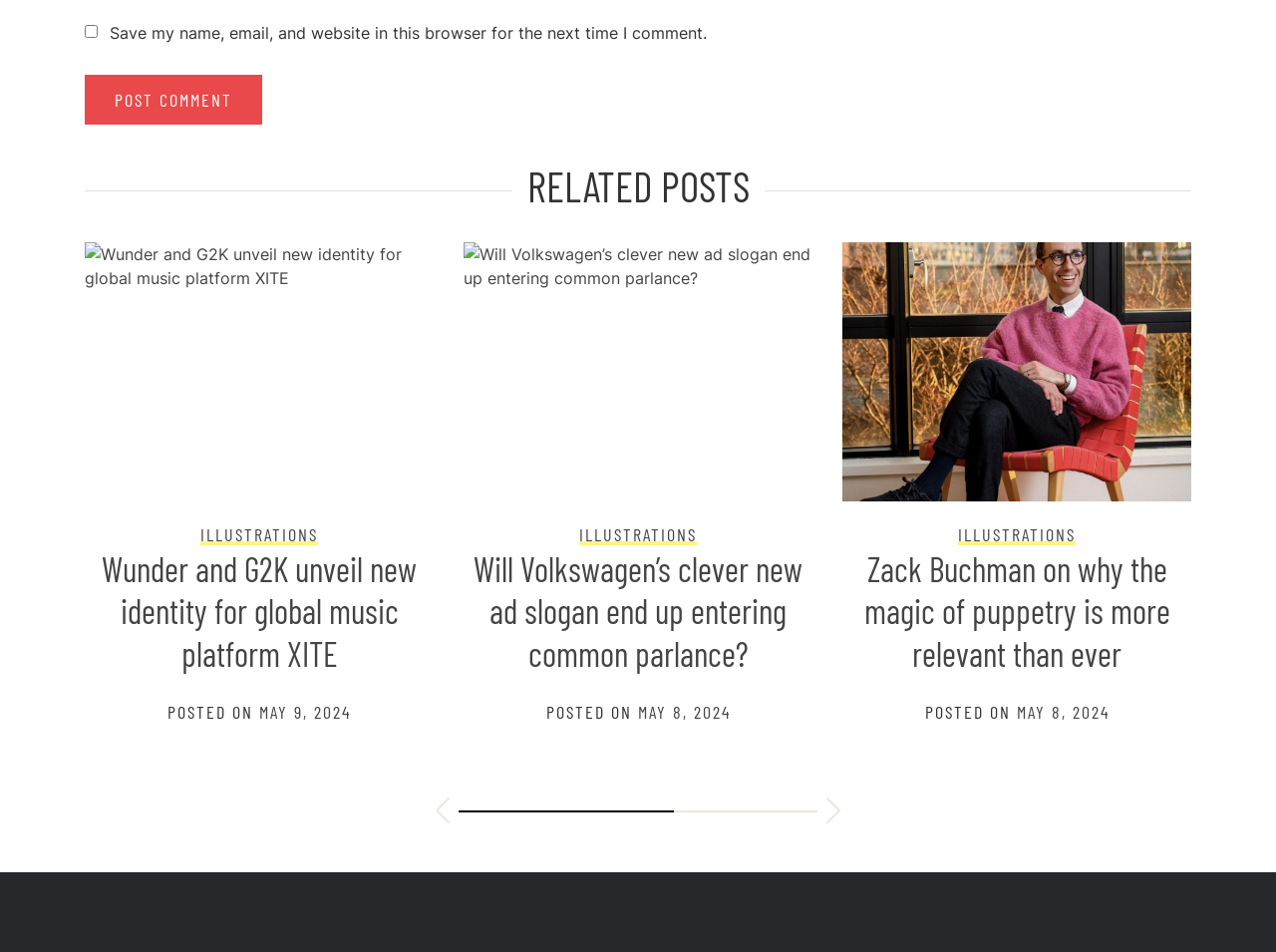From the element description: "Illustrations", extract the bounding box coordinates of the UI element. The coordinates should be expressed as four float numbers between 0 and 1, in the order [left, top, right, bottom].

[0.454, 0.549, 0.546, 0.572]